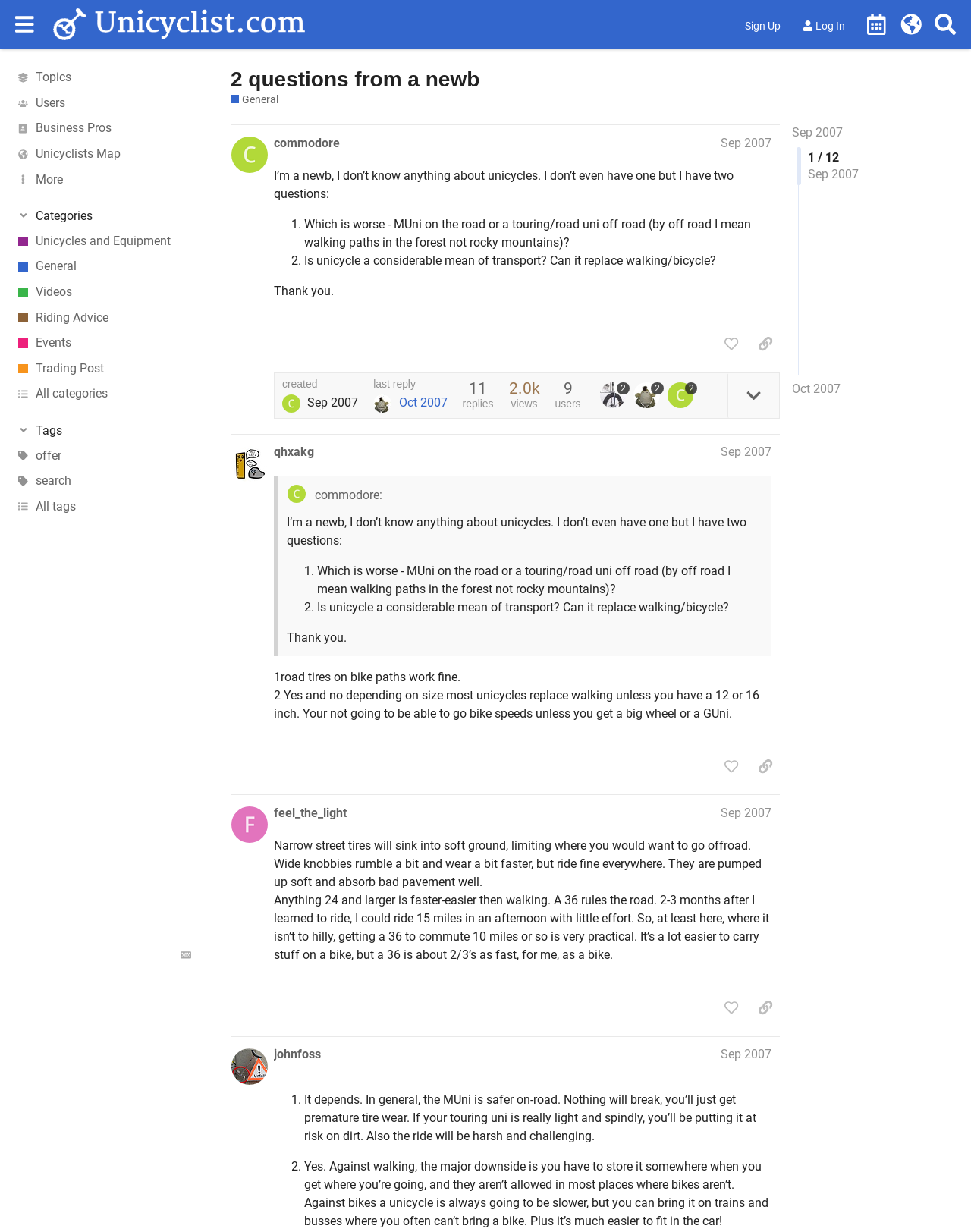Determine the bounding box coordinates of the clickable element to complete this instruction: "Click on the 'More' button". Provide the coordinates in the format of four float numbers between 0 and 1, [left, top, right, bottom].

[0.0, 0.135, 0.212, 0.156]